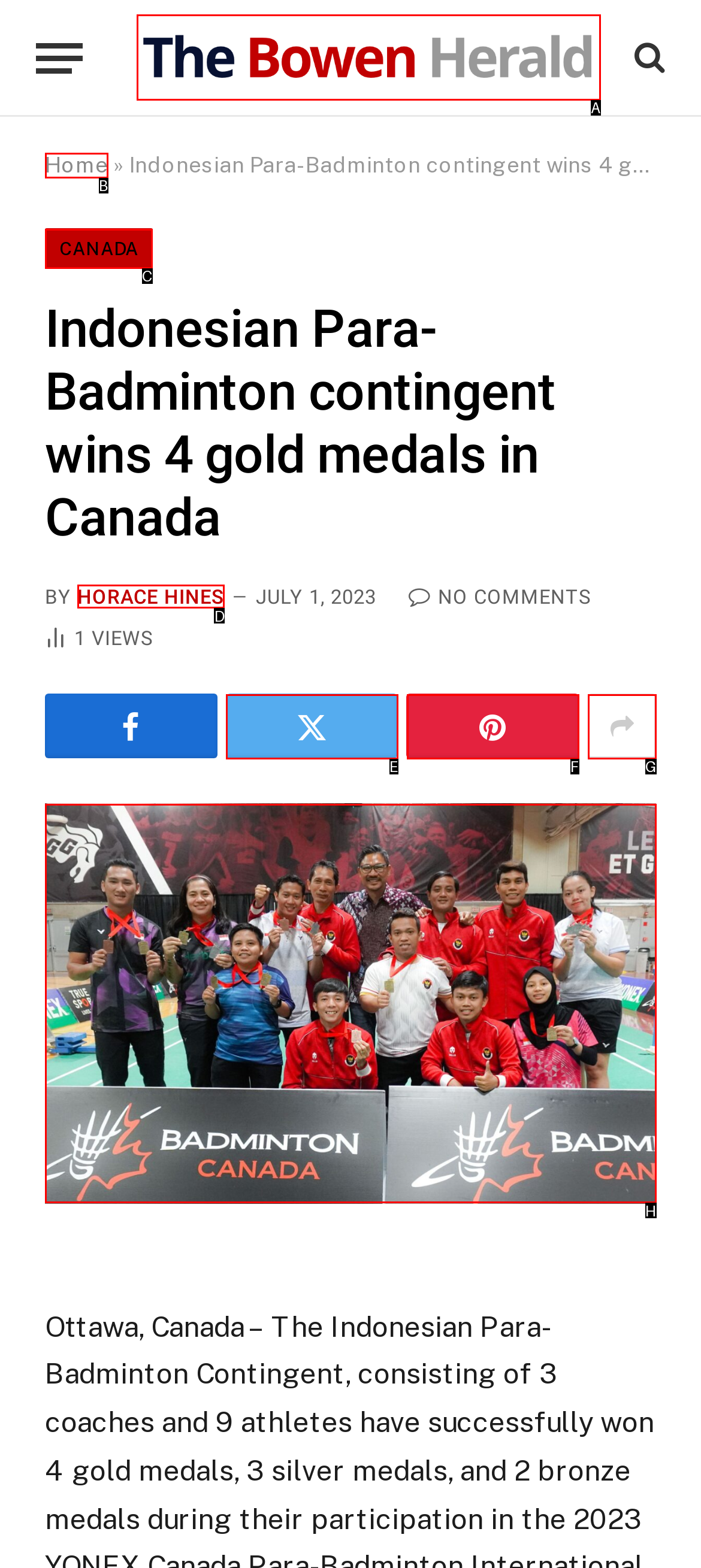Find the HTML element that corresponds to the description: title="The Bowen Herald". Indicate your selection by the letter of the appropriate option.

A